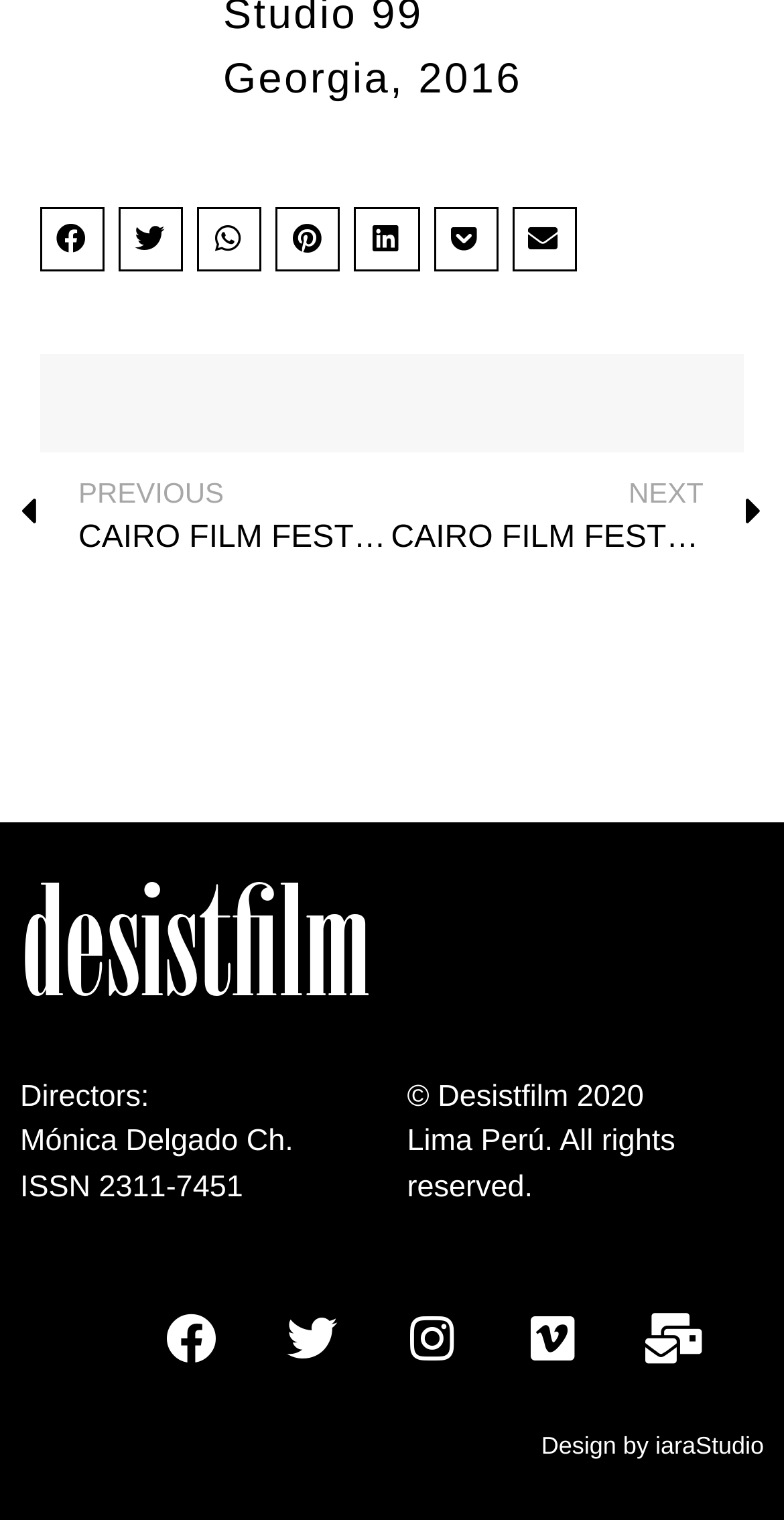Locate the bounding box coordinates of the element to click to perform the following action: 'Visit desistfilm homepage'. The coordinates should be given as four float values between 0 and 1, in the form of [left, top, right, bottom].

[0.026, 0.58, 0.472, 0.681]